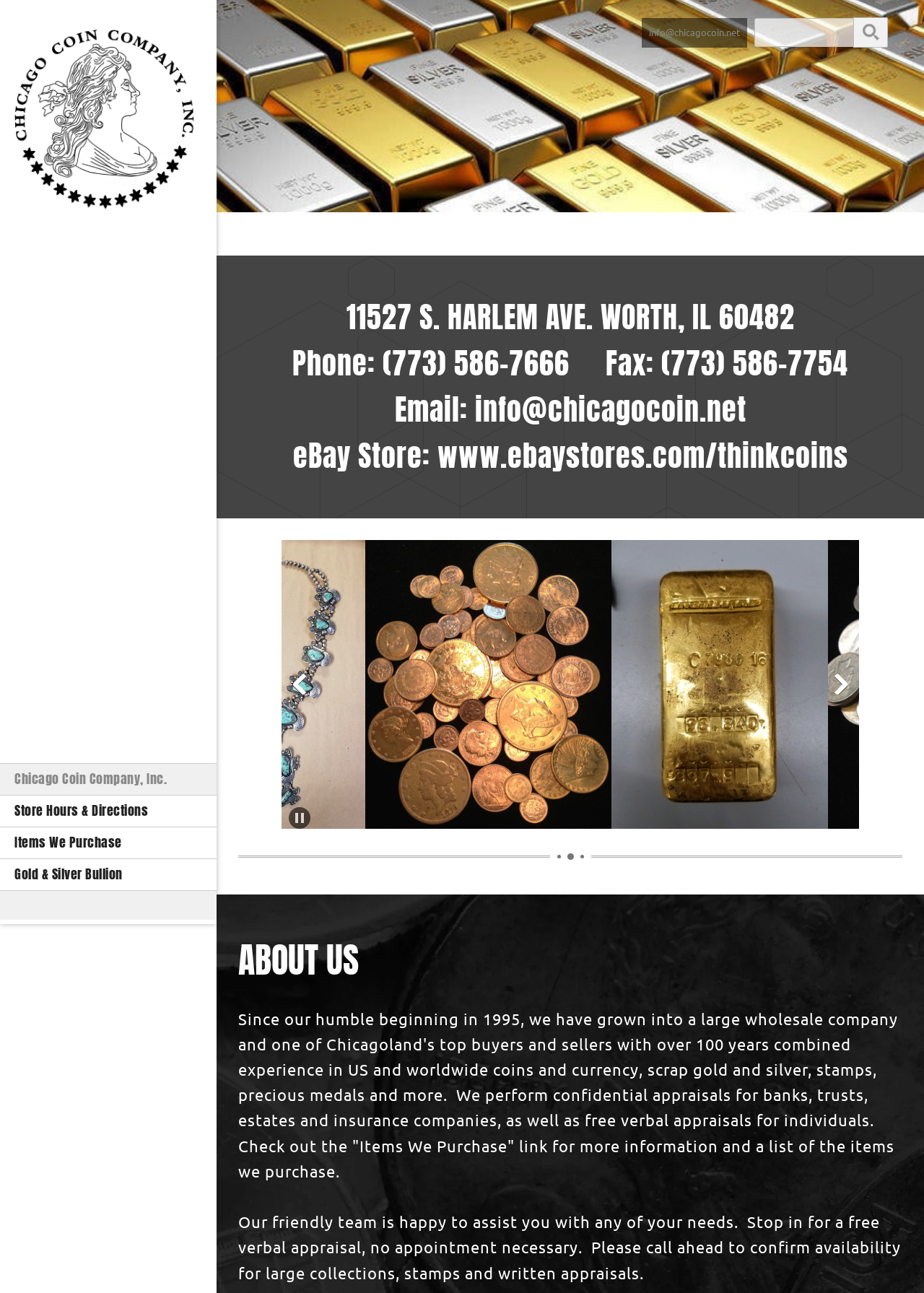Determine the bounding box for the UI element as described: "Chicago Coin Company, Inc.". The coordinates should be represented as four float numbers between 0 and 1, formatted as [left, top, right, bottom].

[0.0, 0.59, 0.234, 0.615]